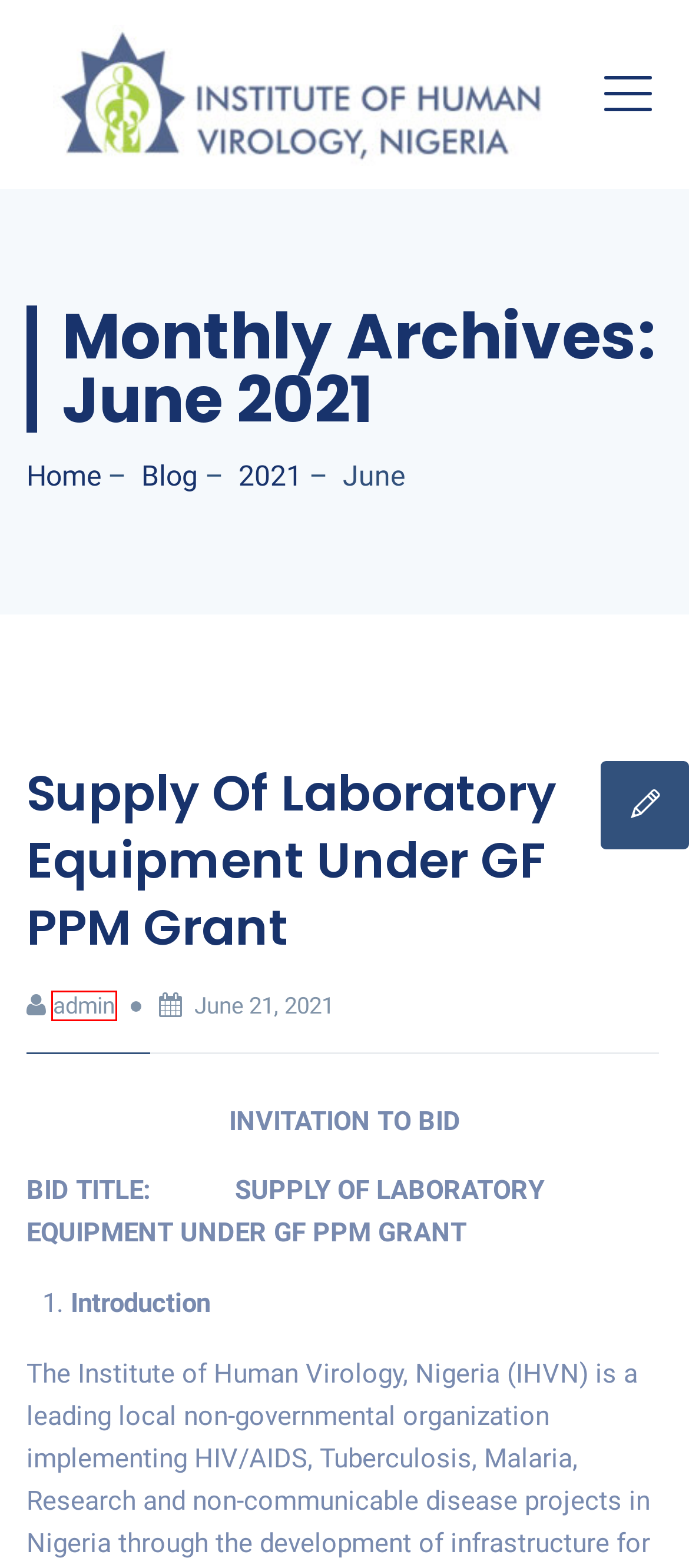You are provided with a screenshot of a webpage highlighting a UI element with a red bounding box. Choose the most suitable webpage description that matches the new page after clicking the element in the bounding box. Here are the candidates:
A. admin, Author at IHV NIGERIA.org
B. Supply Of Laboratory Equipment Under GF PPM Grant - IHV NIGERIA.org
C. 2021 - IHV NIGERIA.org
D. Blog - IHV NIGERIA.org
E. Institute of Human Virology, Nigeria. - IHV NIGERIA.org
F. Administrative Assistant Archives - IHV NIGERIA.org
G. Senior Finance Officer Archives - IHV NIGERIA.org
H. DOT Center Archives - IHV NIGERIA.org

A